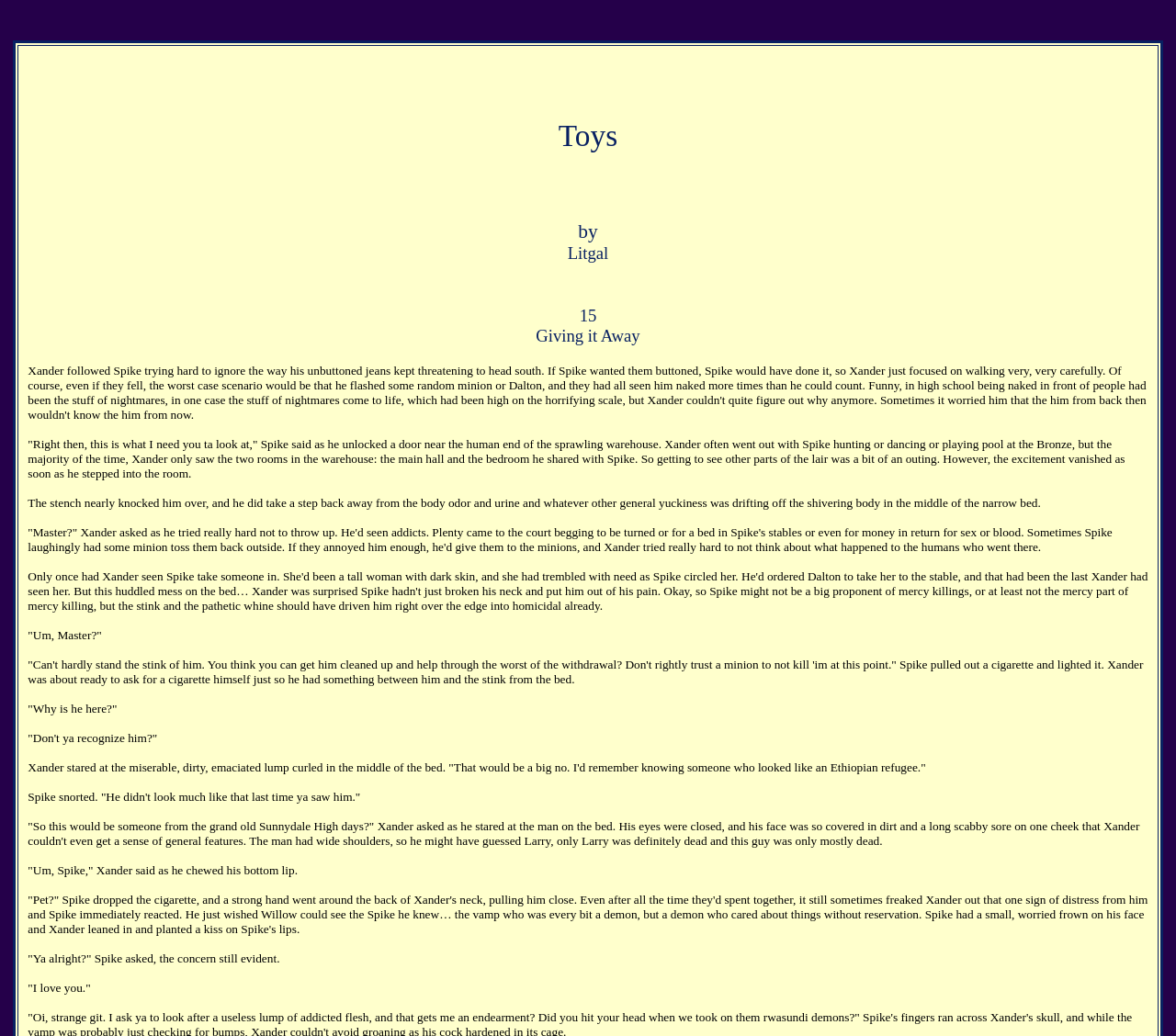With reference to the image, please provide a detailed answer to the following question: What is the story about?

The story appears to be about Xander and Spike, who are characters in a fictional narrative. The text describes their interaction and conversation, suggesting that they have a close relationship. The story also involves a third character, who is described as being in a poor physical state and is being cared for by Spike.